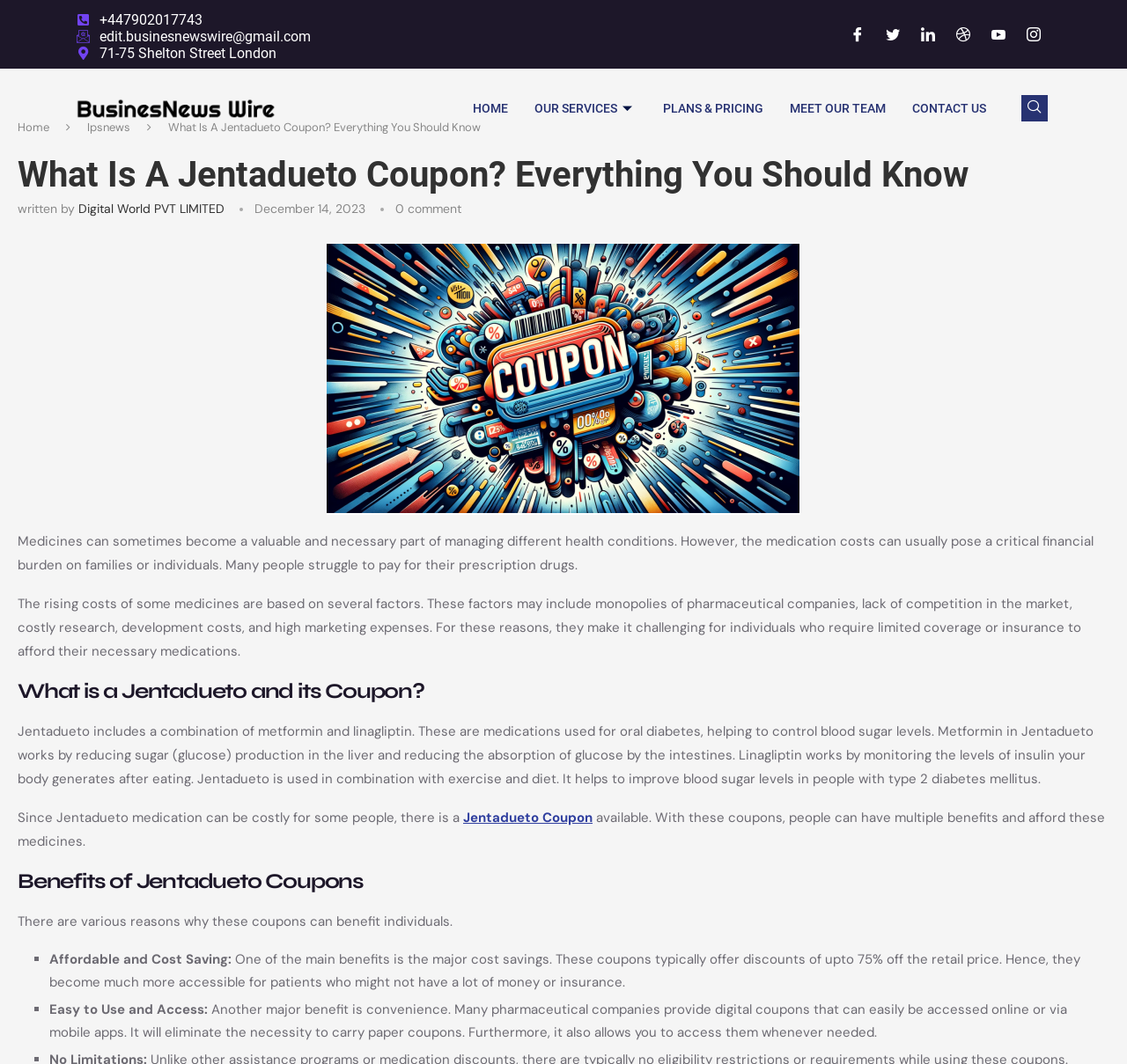Indicate the bounding box coordinates of the clickable region to achieve the following instruction: "Click the CONTACT US link."

[0.798, 0.073, 0.887, 0.131]